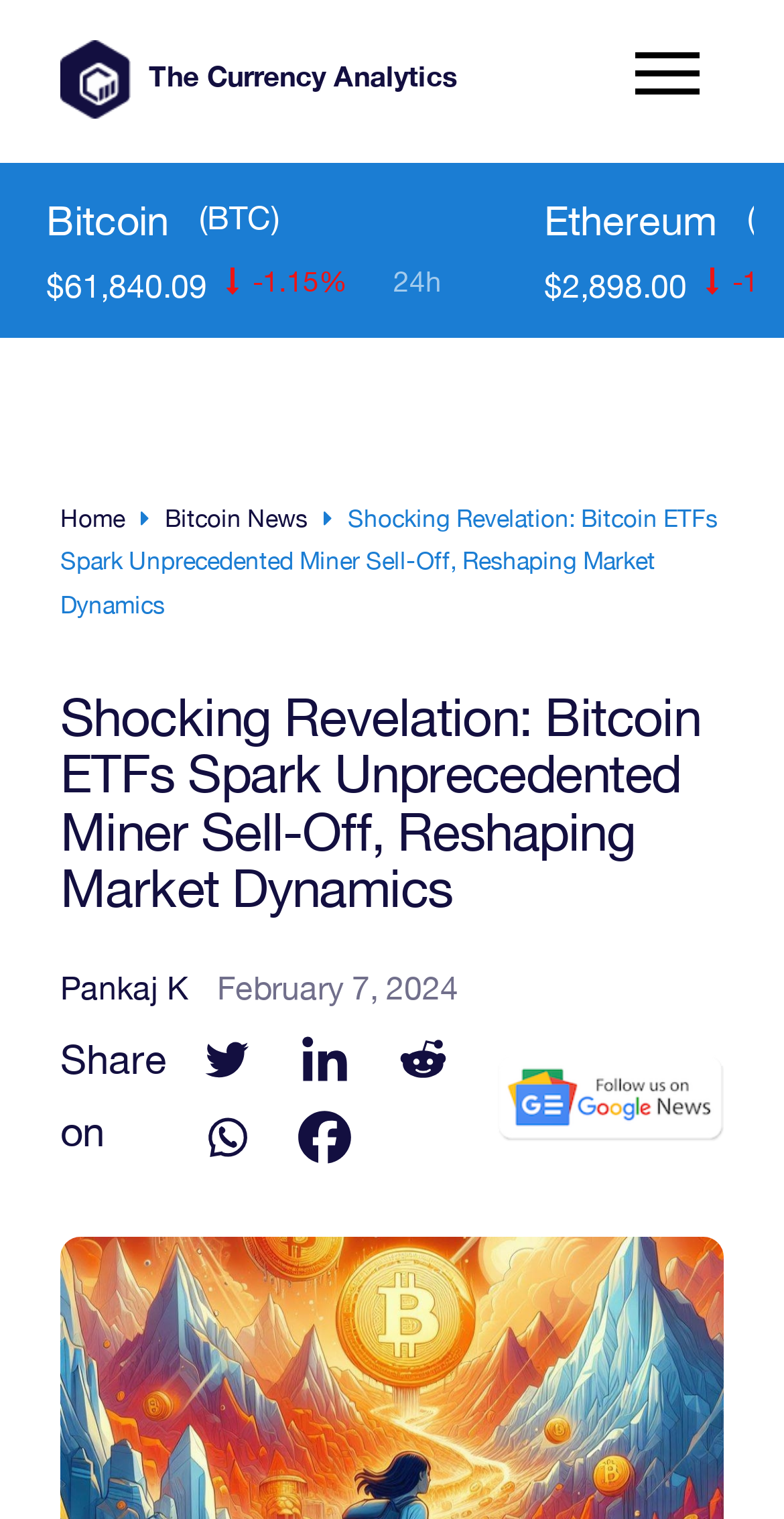When was the article published?
Please interpret the details in the image and answer the question thoroughly.

I found the publication date by looking at the text 'February 7, 2024' which is located near the author's name, indicating that it is the publication date of the article.